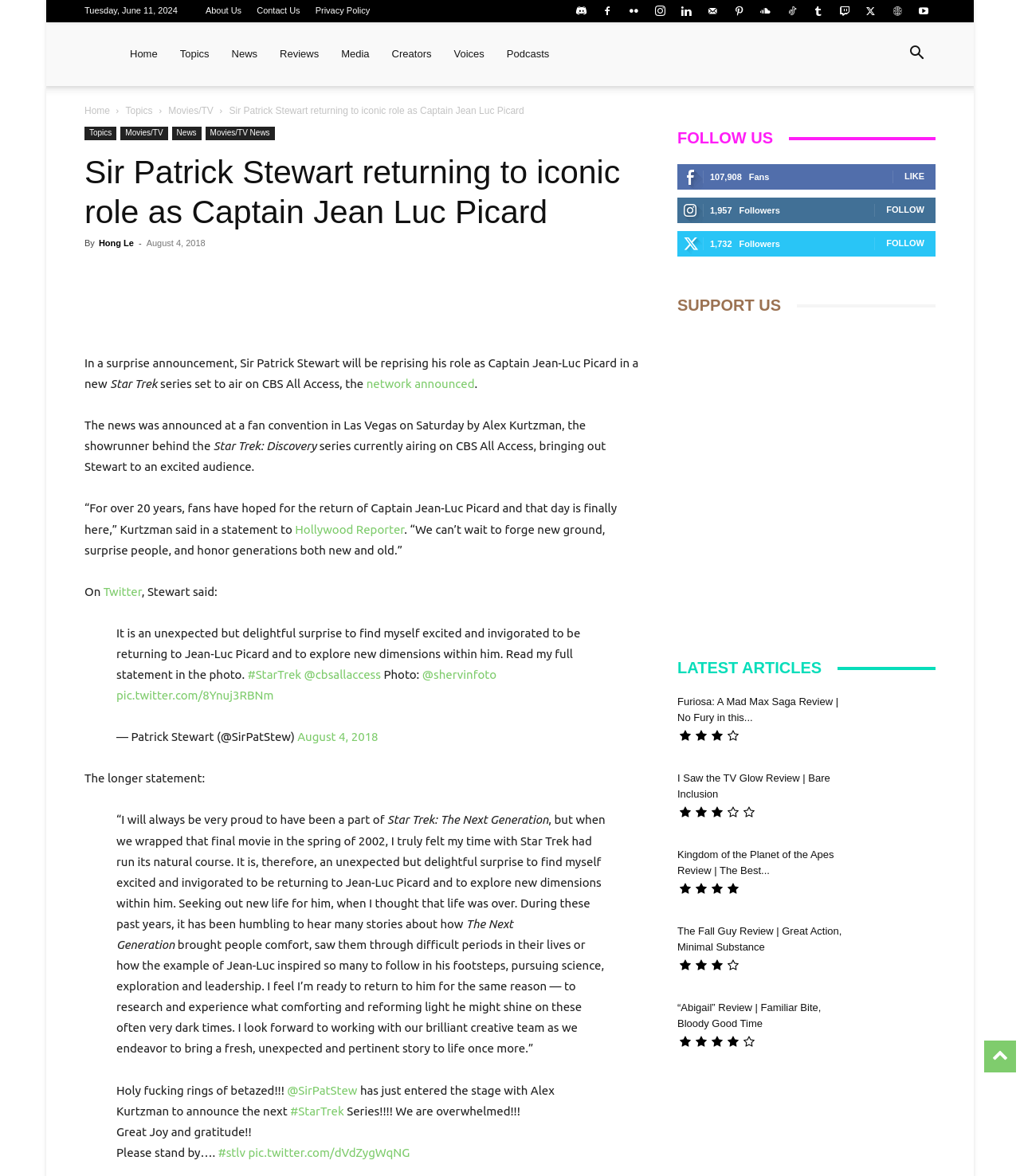Locate the coordinates of the bounding box for the clickable region that fulfills this instruction: "Click the Search button".

[0.88, 0.041, 0.917, 0.052]